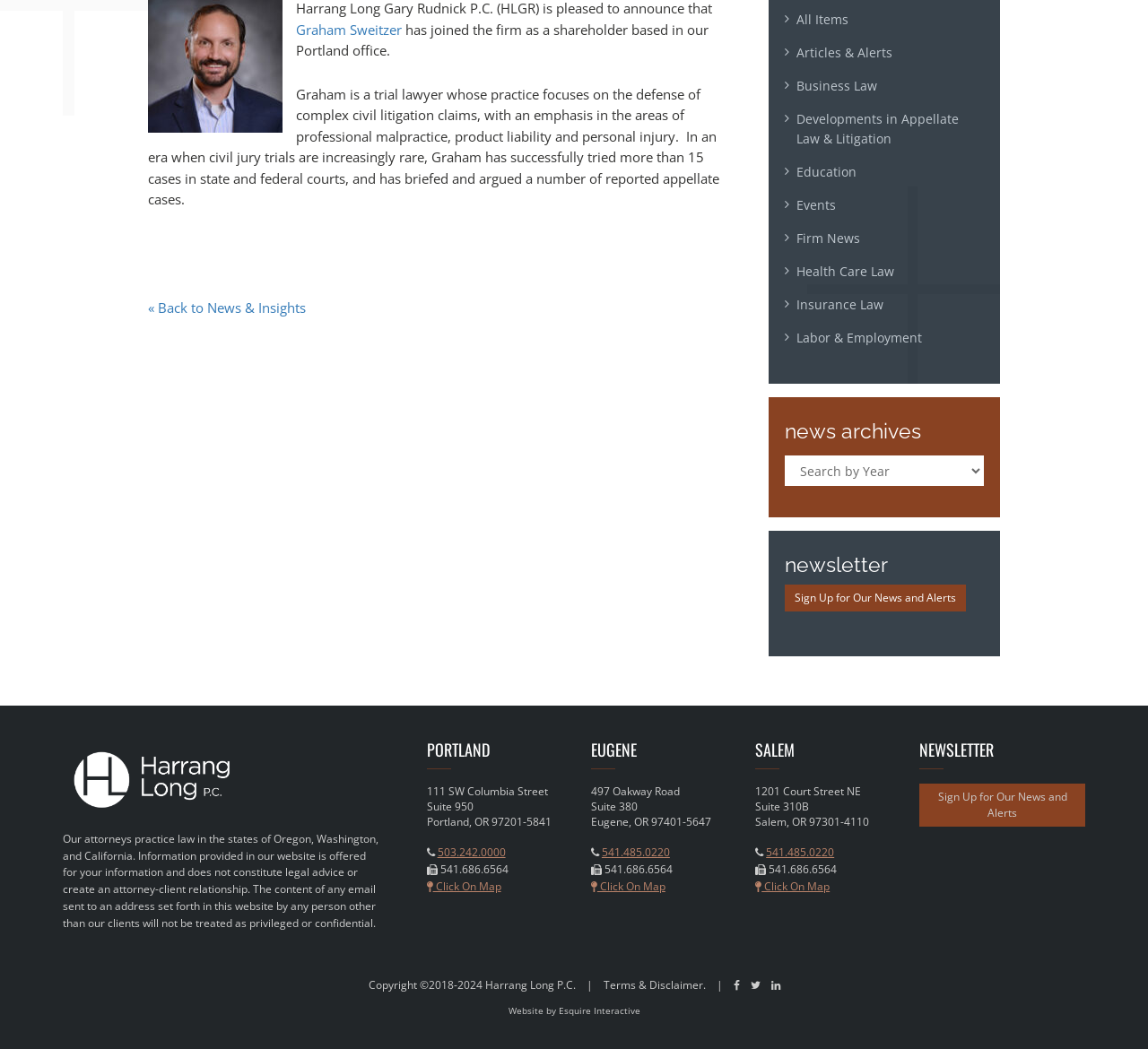Please determine the bounding box coordinates for the UI element described as: "Click On Map".

[0.515, 0.838, 0.58, 0.852]